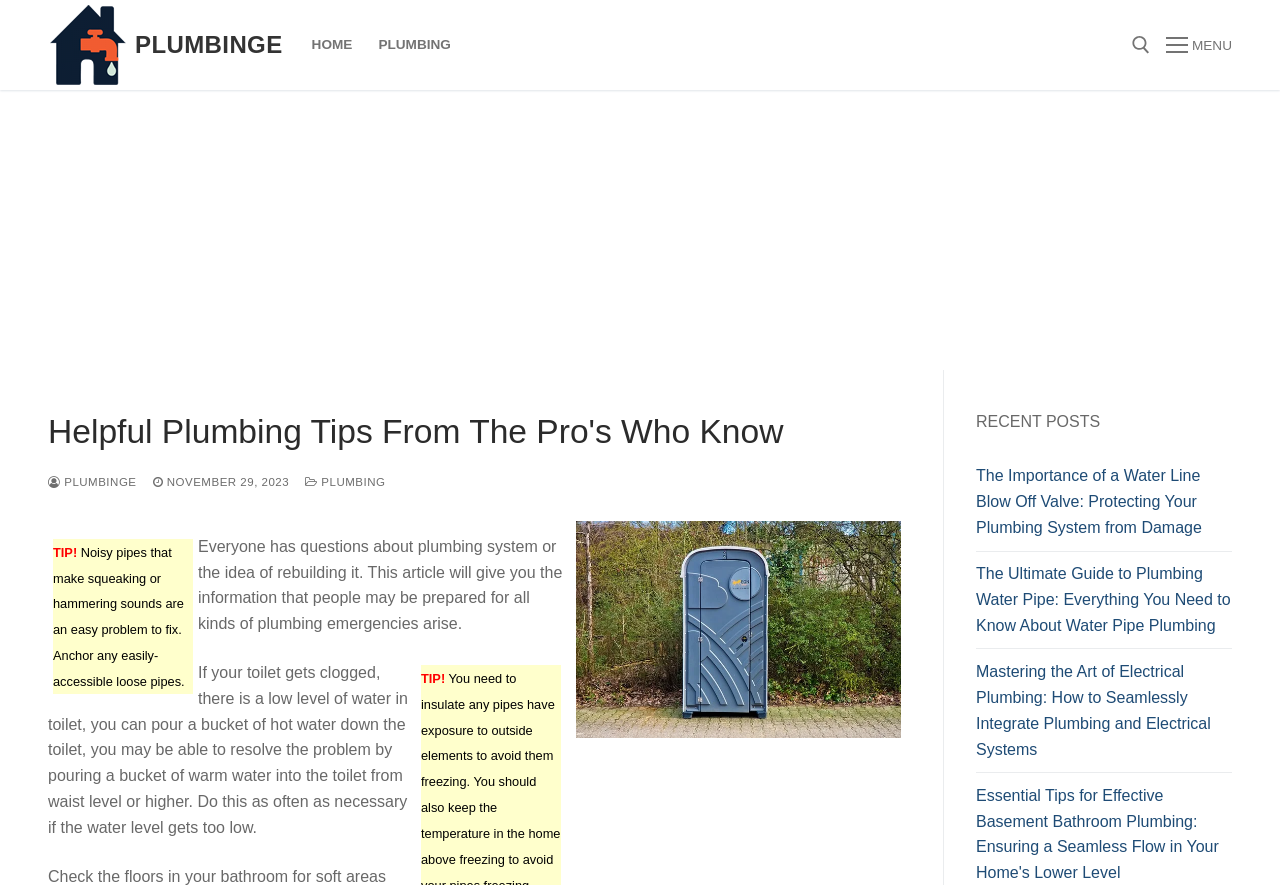Using the information in the image, give a comprehensive answer to the question: 
How can you fix noisy pipes?

According to the text 'TIP! Noisy pipes that make squeaking or hammering sounds are an easy problem to fix. Anchor any easily-accessible loose pipes.', the solution to fix noisy pipes is to anchor any easily-accessible loose pipes.